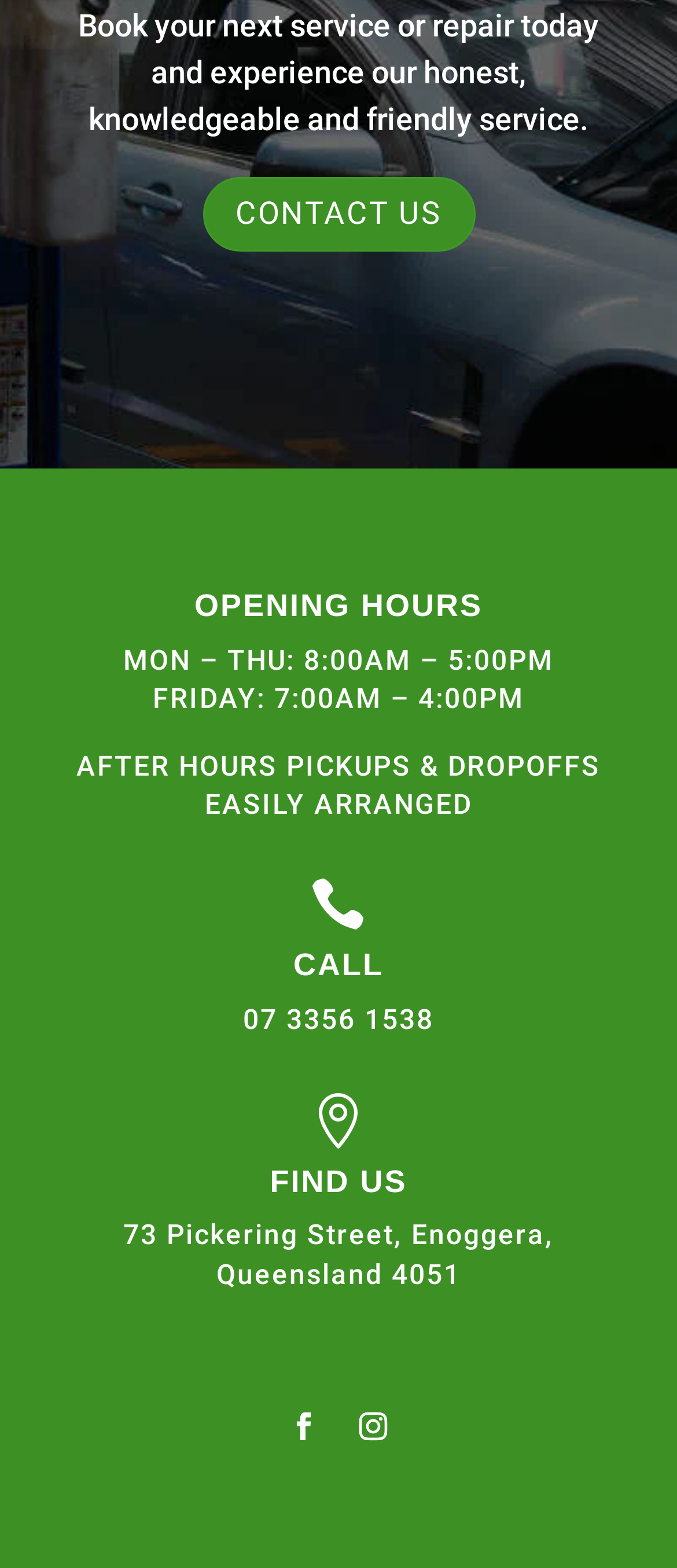What are the business's Friday hours?
Based on the image, provide a one-word or brief-phrase response.

7:00AM – 4:00PM